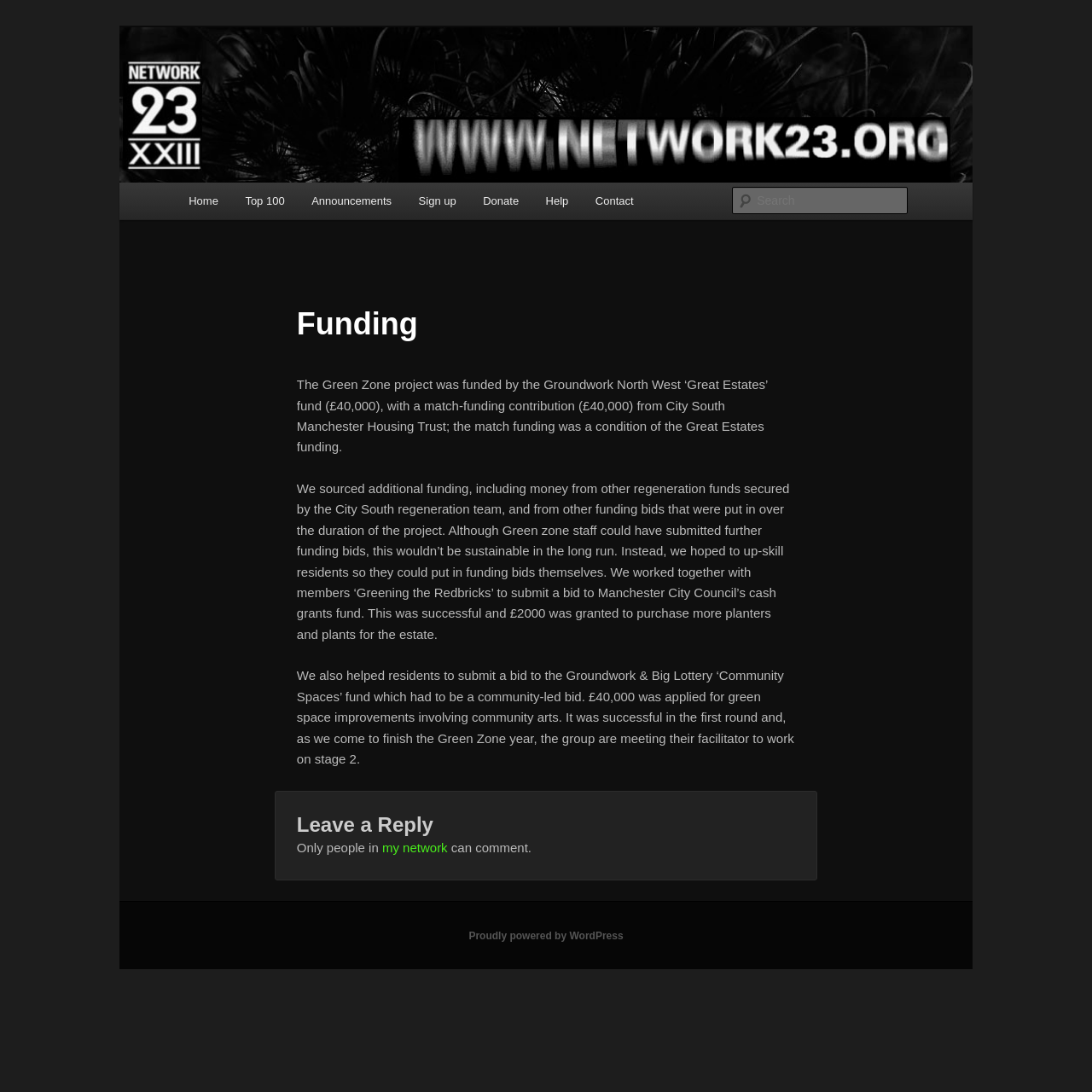Please provide a one-word or phrase answer to the question: 
What is the name of the network?

network23